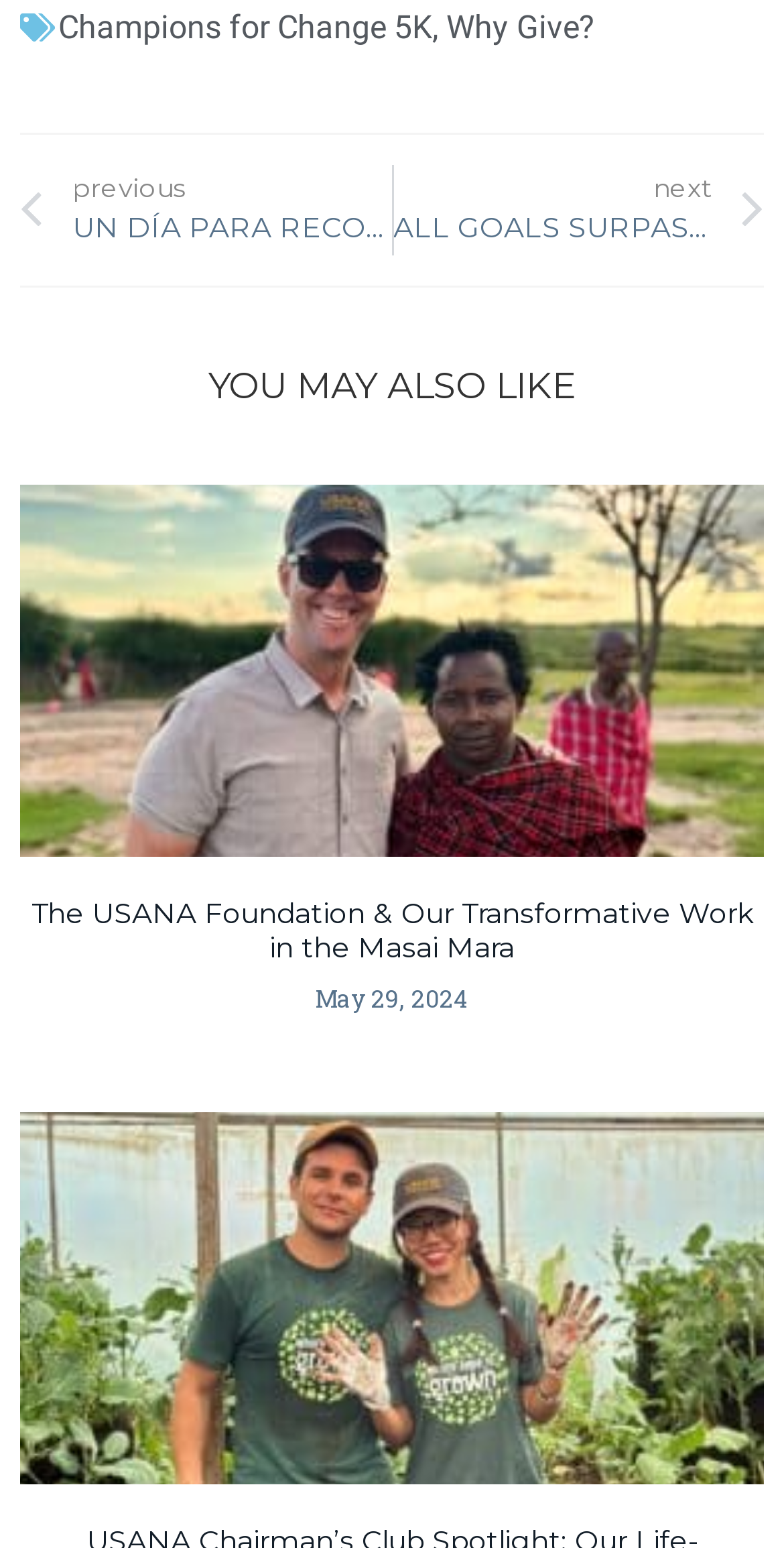Identify the bounding box coordinates for the UI element mentioned here: "Champions for Change 5K". Provide the coordinates as four float values between 0 and 1, i.e., [left, top, right, bottom].

[0.074, 0.005, 0.551, 0.03]